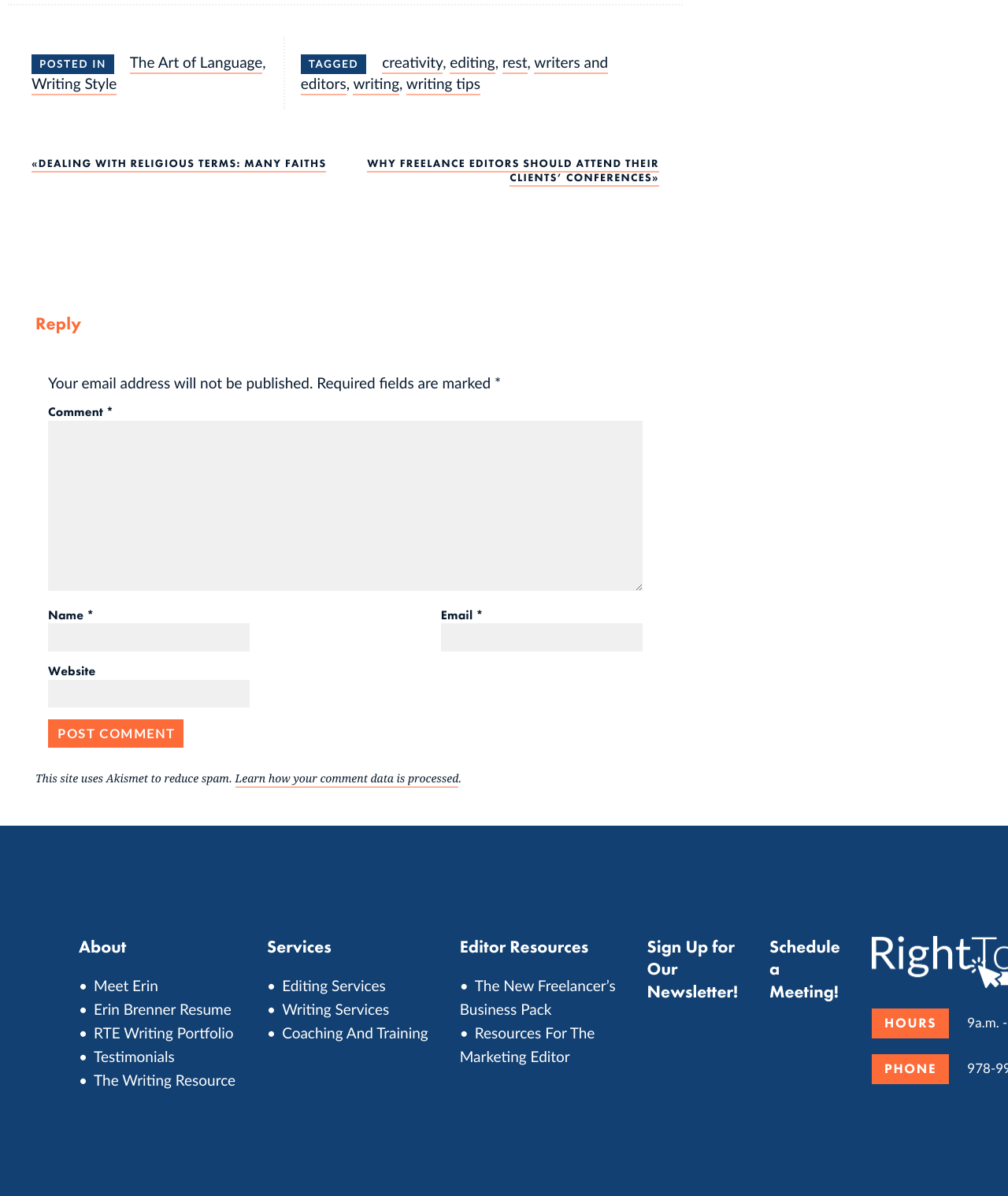Find the bounding box coordinates of the clickable area required to complete the following action: "Enter your name in the 'Name' field".

[0.048, 0.521, 0.248, 0.545]